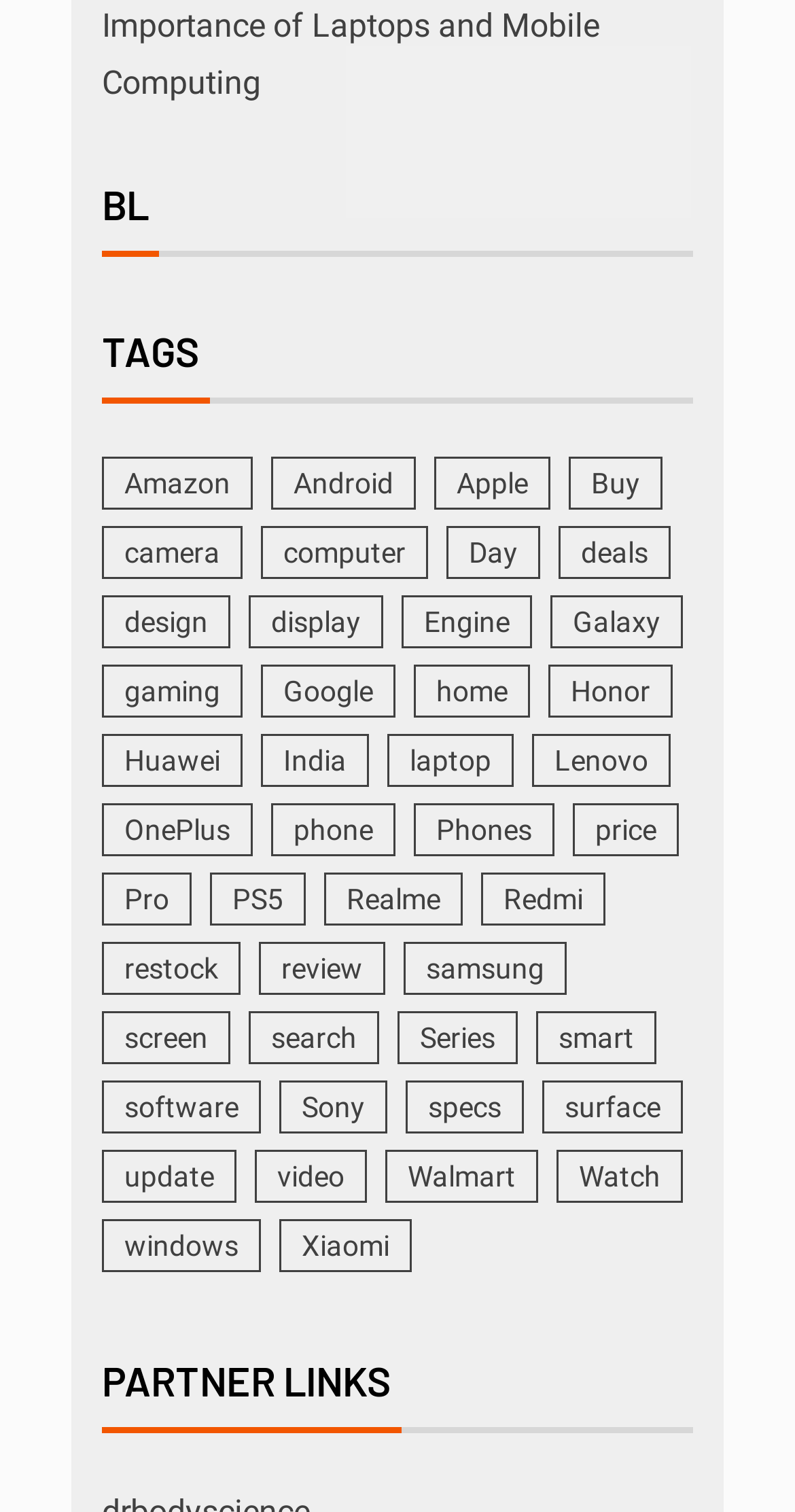Find and specify the bounding box coordinates that correspond to the clickable region for the instruction: "Explore 'laptop' options".

[0.487, 0.485, 0.646, 0.52]